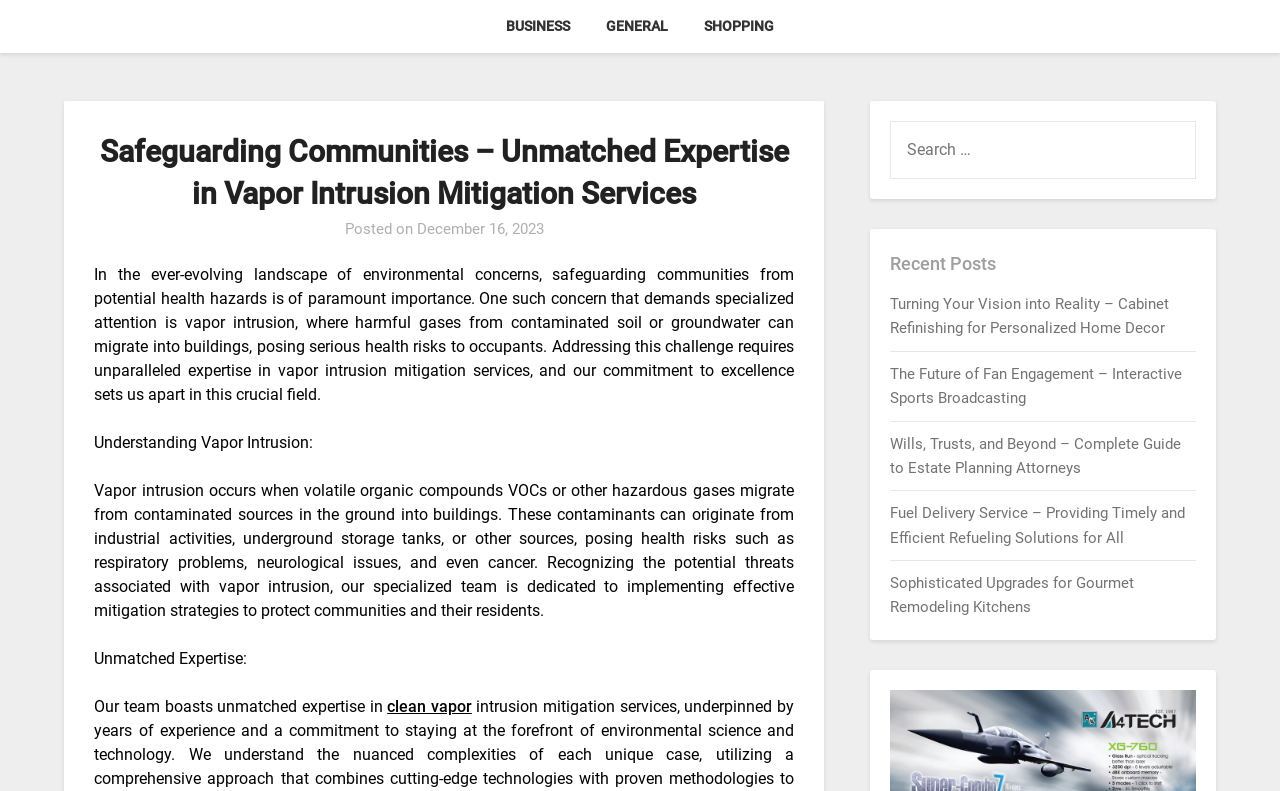Please locate and retrieve the main header text of the webpage.

Safeguarding Communities – Unmatched Expertise in Vapor Intrusion Mitigation Services